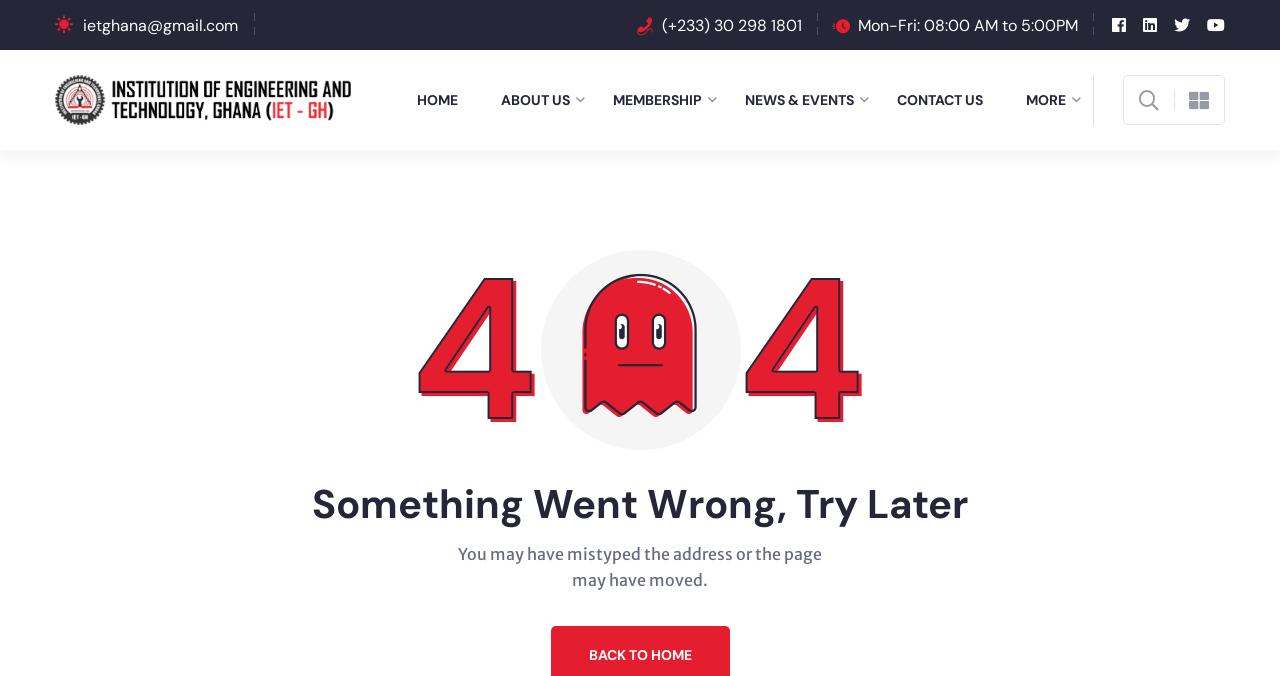Please locate the bounding box coordinates of the region I need to click to follow this instruction: "contact us".

[0.701, 0.126, 0.78, 0.17]